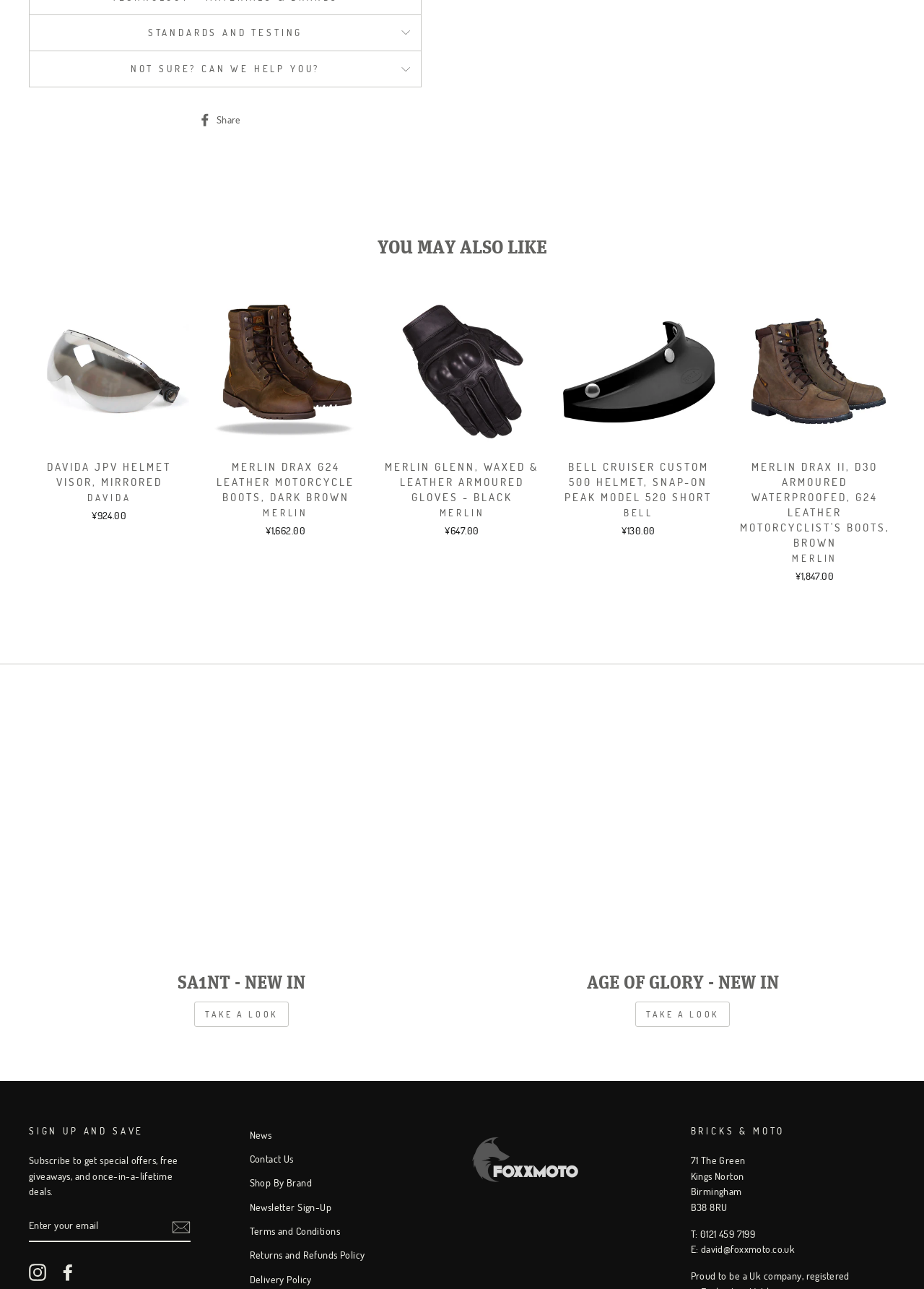What can be done with the 'Quick view' links on this webpage?
Based on the visual content, answer with a single word or a brief phrase.

View product details